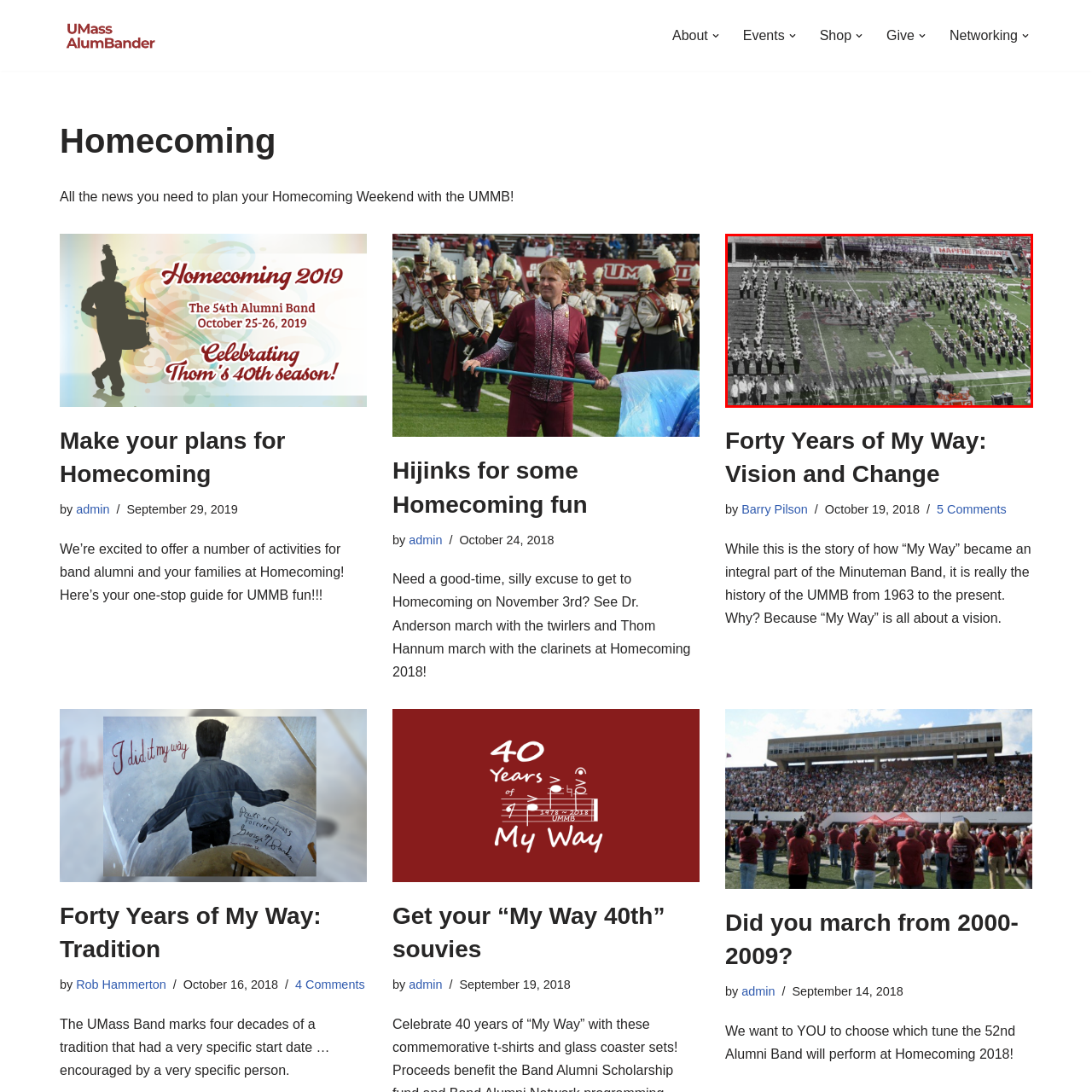Analyze the image encased in the red boundary, What is the atmosphere of the celebration?
 Respond using a single word or phrase.

Electrifying